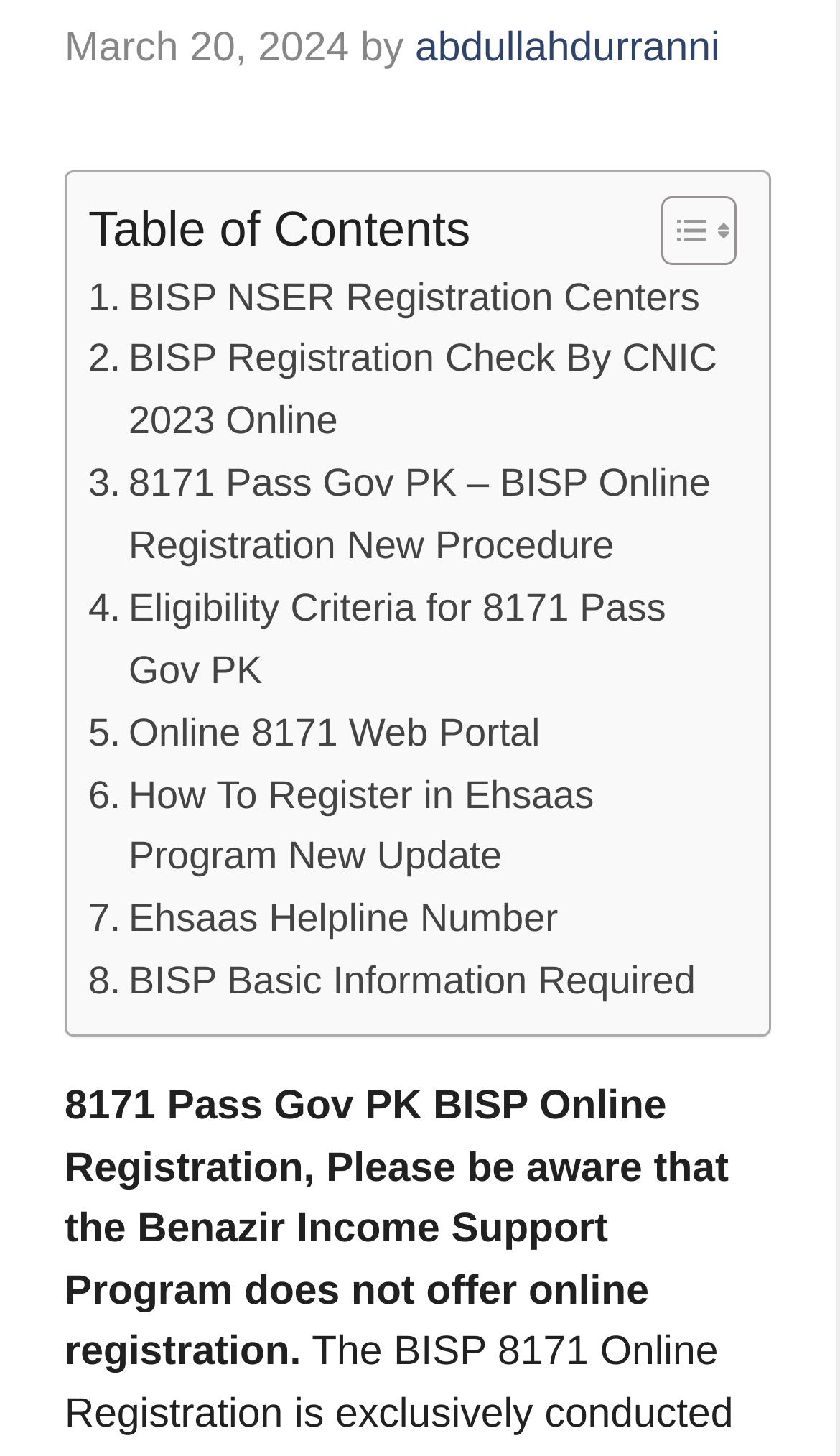What is the purpose of the Benazir Income Support Program?
Answer the question with a detailed explanation, including all necessary information.

The purpose of the Benazir Income Support Program is mentioned in the StaticText element with the text 'Please be aware that the Benazir Income Support Program does not offer online registration.' with bounding box coordinates [0.077, 0.745, 0.868, 0.944]. This text indicates that the program does not provide online registration.